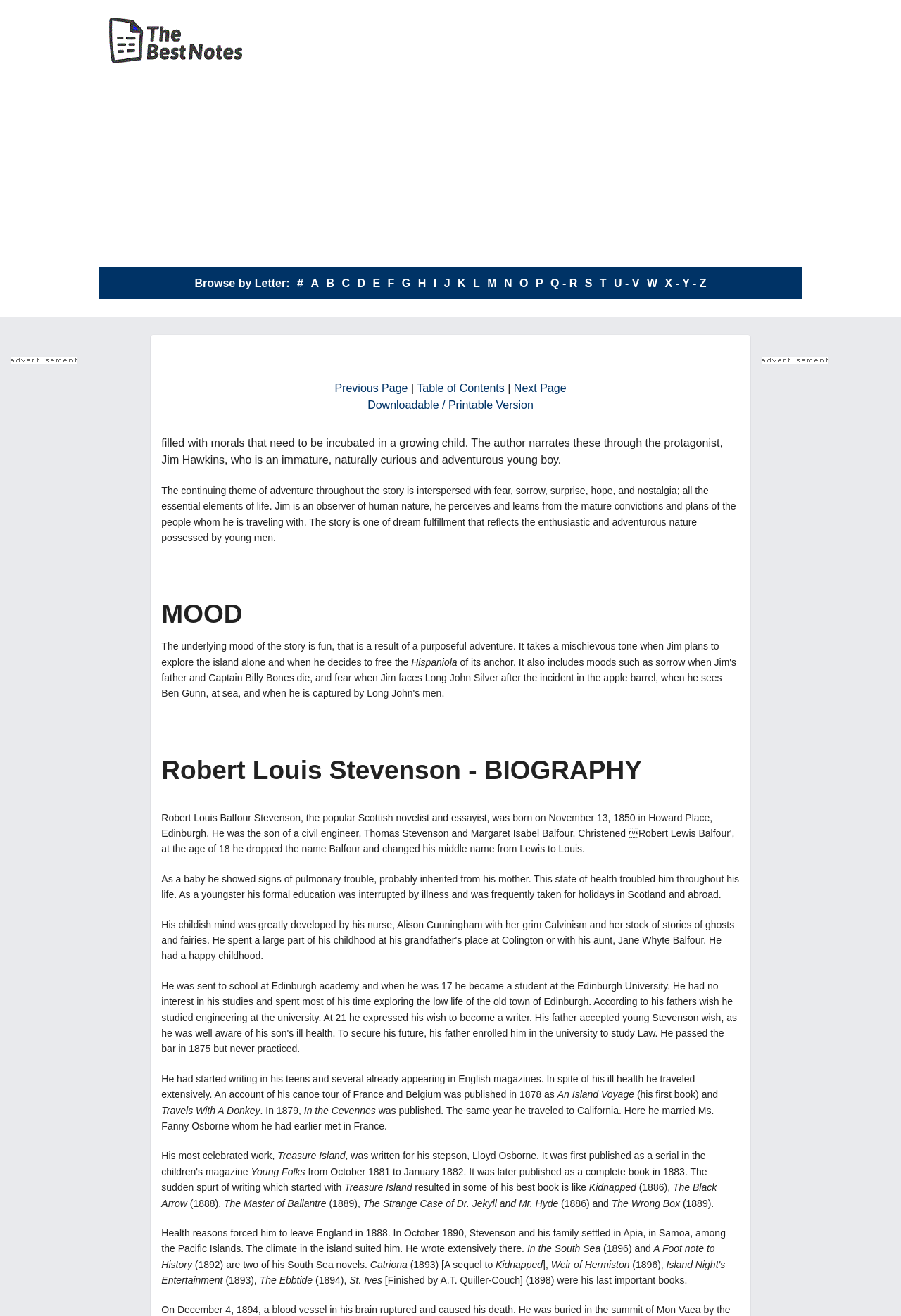Give a one-word or phrase response to the following question: Where did Robert Louis Stevenson settle in 1890?

Apia, Samoa